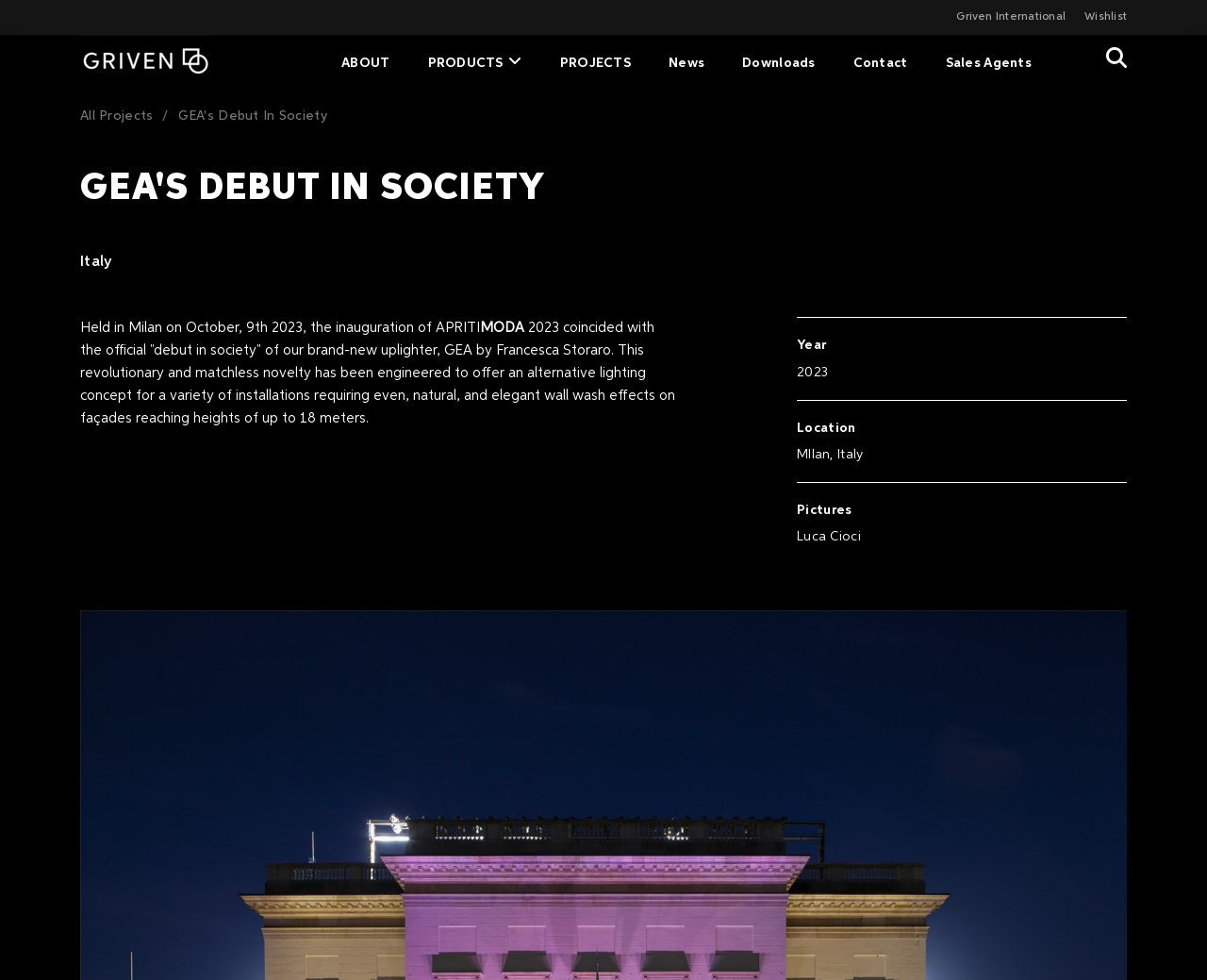Bounding box coordinates are to be given in the format (top-left x, top-left y, bottom-right x, bottom-right y). All values must be floating point numbers between 0 and 1. Provide the bounding box coordinate for the UI element described as: PRODUCTS

[0.339, 0.036, 0.448, 0.086]